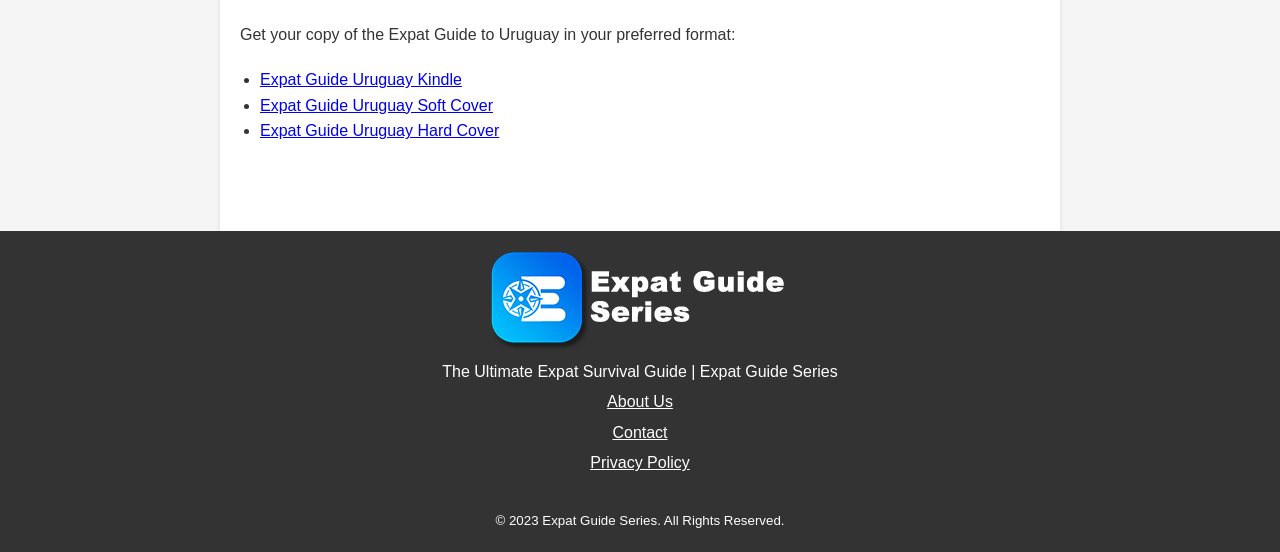Locate the bounding box of the UI element defined by this description: "Covid-19 deep cleaning". The coordinates should be given as four float numbers between 0 and 1, formatted as [left, top, right, bottom].

None